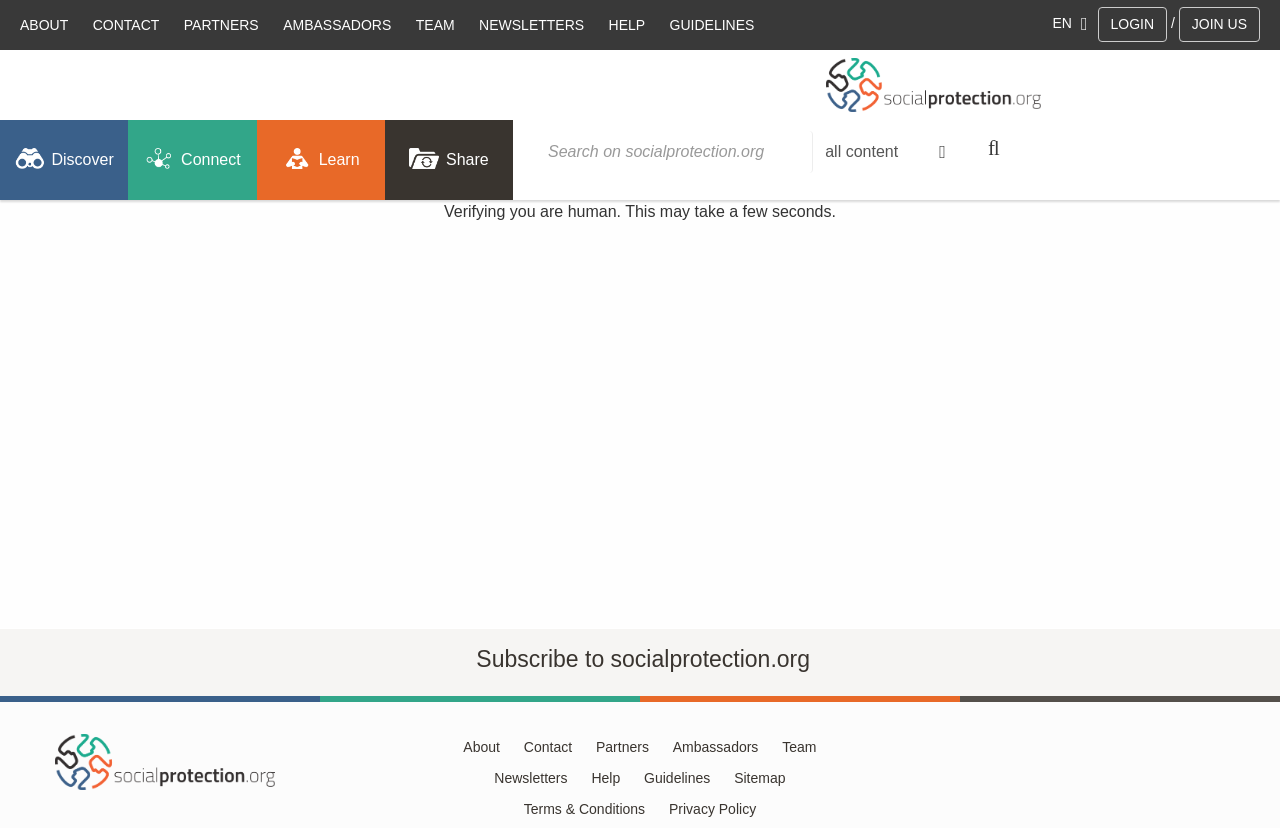By analyzing the image, answer the following question with a detailed response: What is the main purpose of this website?

Based on the meta description and the various links and sections on the webpage, it appears that the main purpose of this website is to facilitate knowledge sharing and capacity building in the field of social protection.